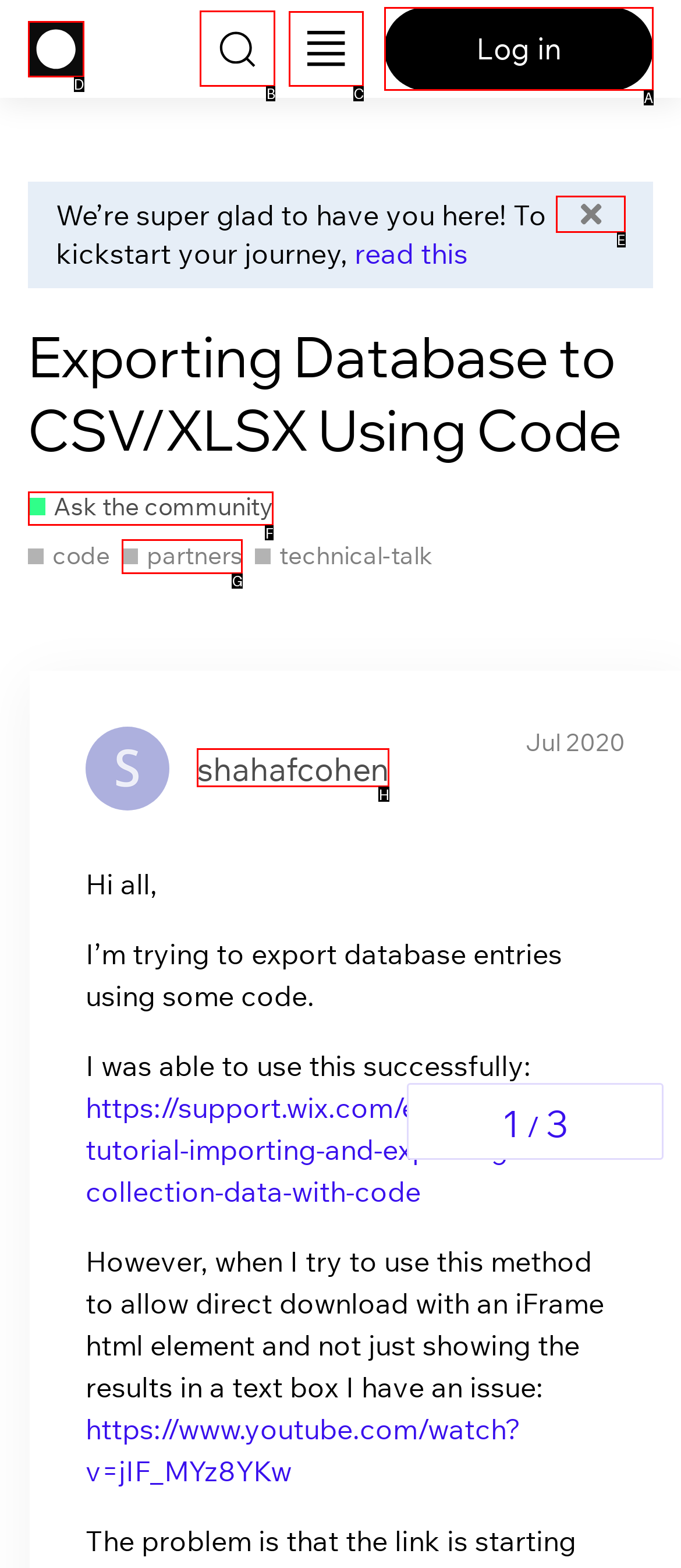Which option should be clicked to execute the following task: Search by topic, tag or category? Respond with the letter of the selected option.

B